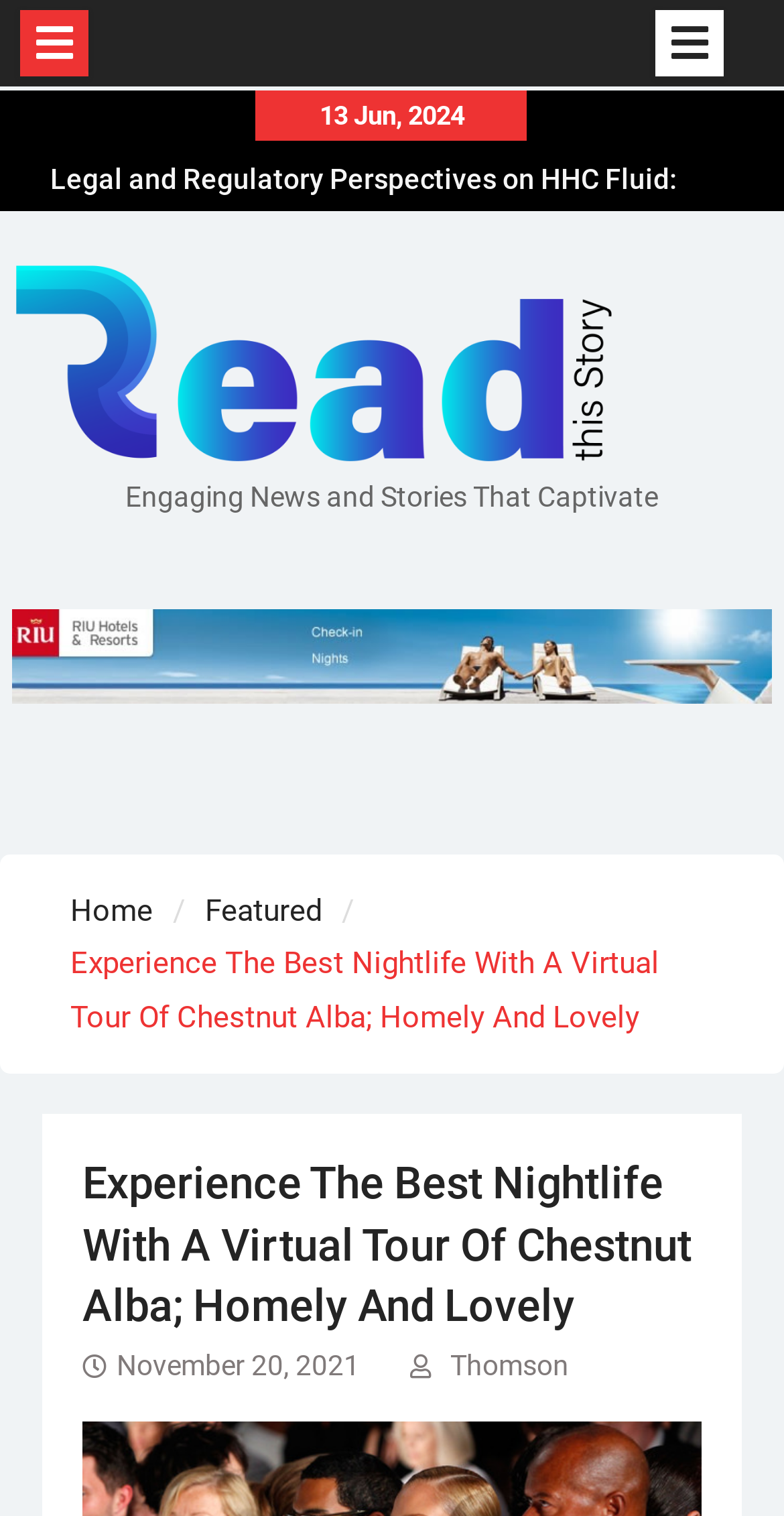What is the purpose of the link 'Stay Organized: Use This Free Online Notepad'?
Please ensure your answer to the question is detailed and covers all necessary aspects.

I analyzed the link 'Stay Organized: Use This Free Online Notepad' and inferred that its purpose is to provide a free online notepad tool for users to stay organized.